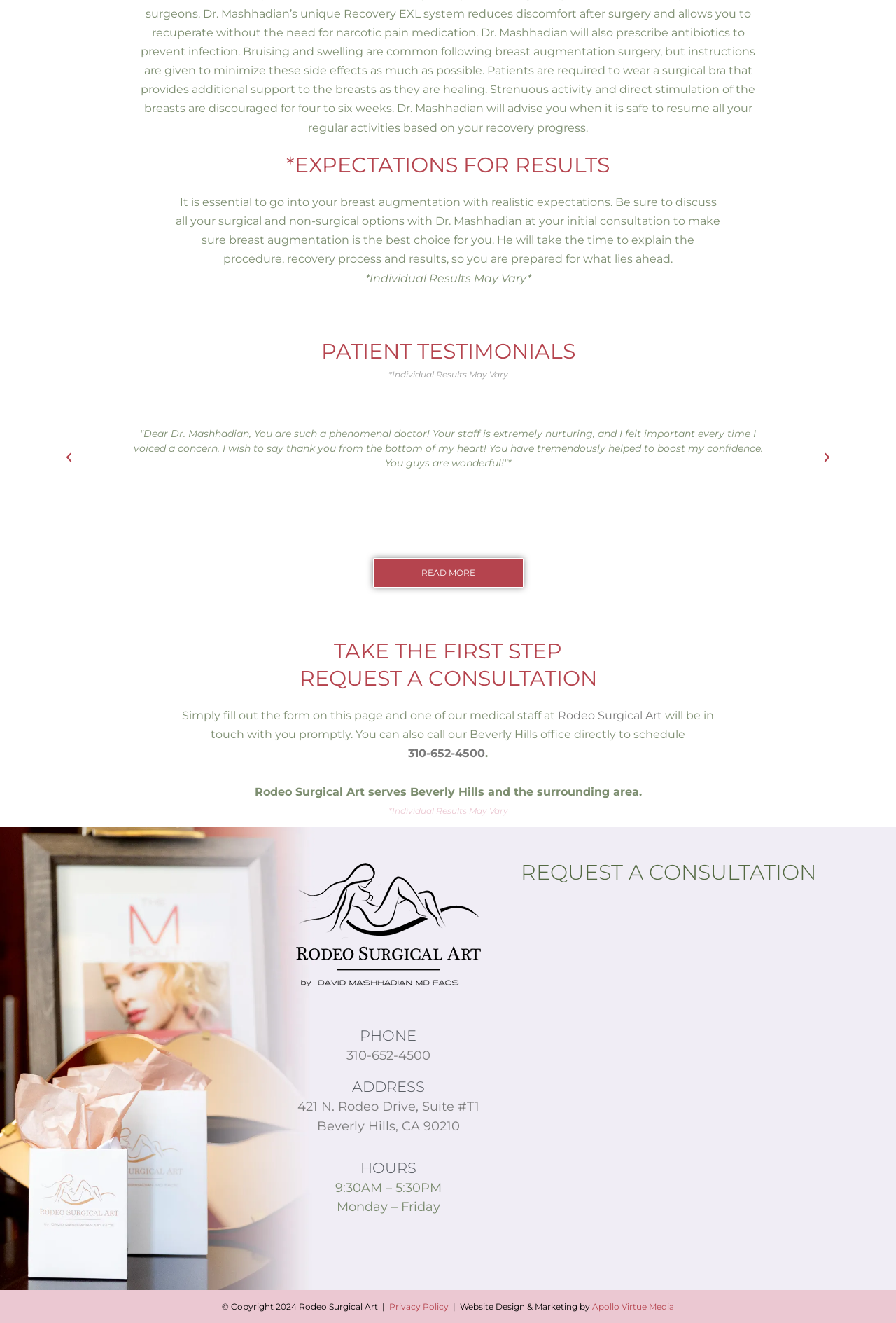Based on the element description READ MORE, identify the bounding box of the UI element in the given webpage screenshot. The coordinates should be in the format (top-left x, top-left y, bottom-right x, bottom-right y) and must be between 0 and 1.

[0.416, 0.422, 0.584, 0.444]